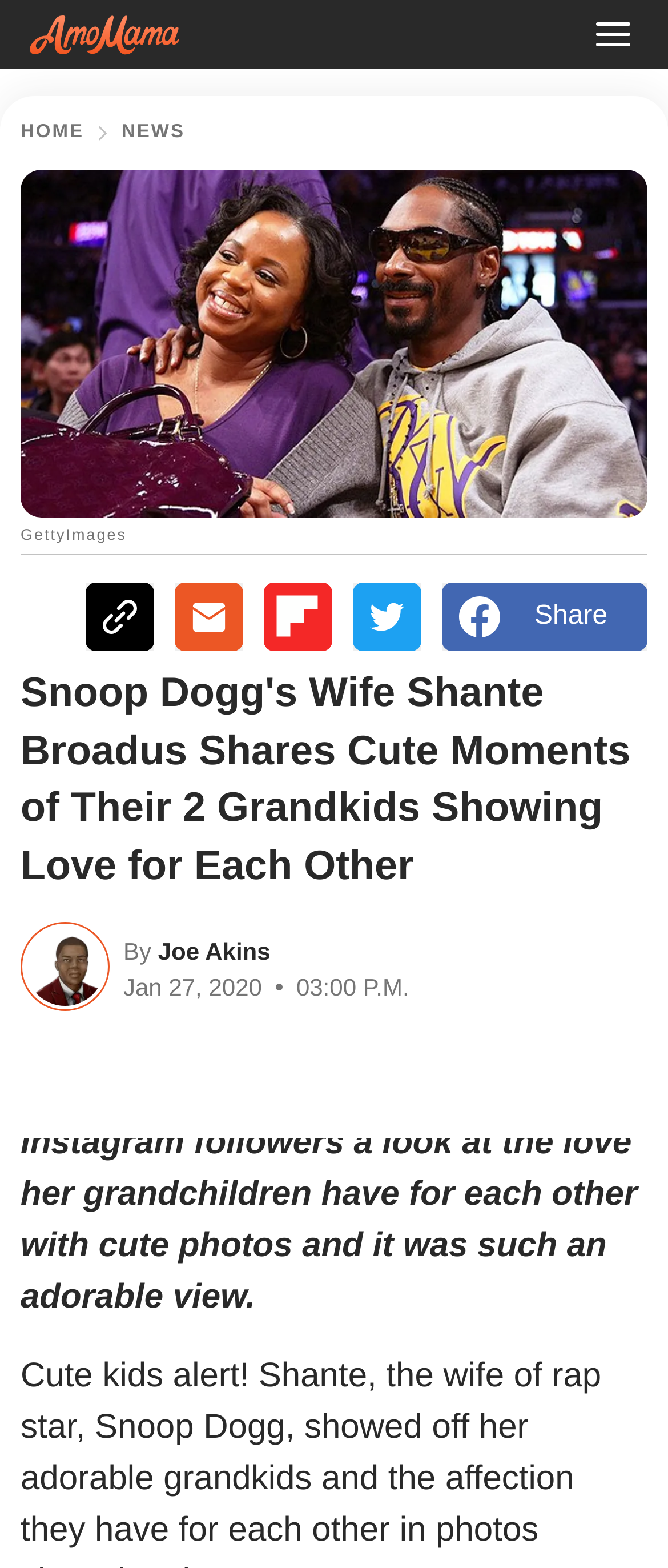Find the main header of the webpage and produce its text content.

Snoop Dogg's Wife Shante Broadus Shares Cute Moments of Their 2 Grandkids Showing Love for Each Other